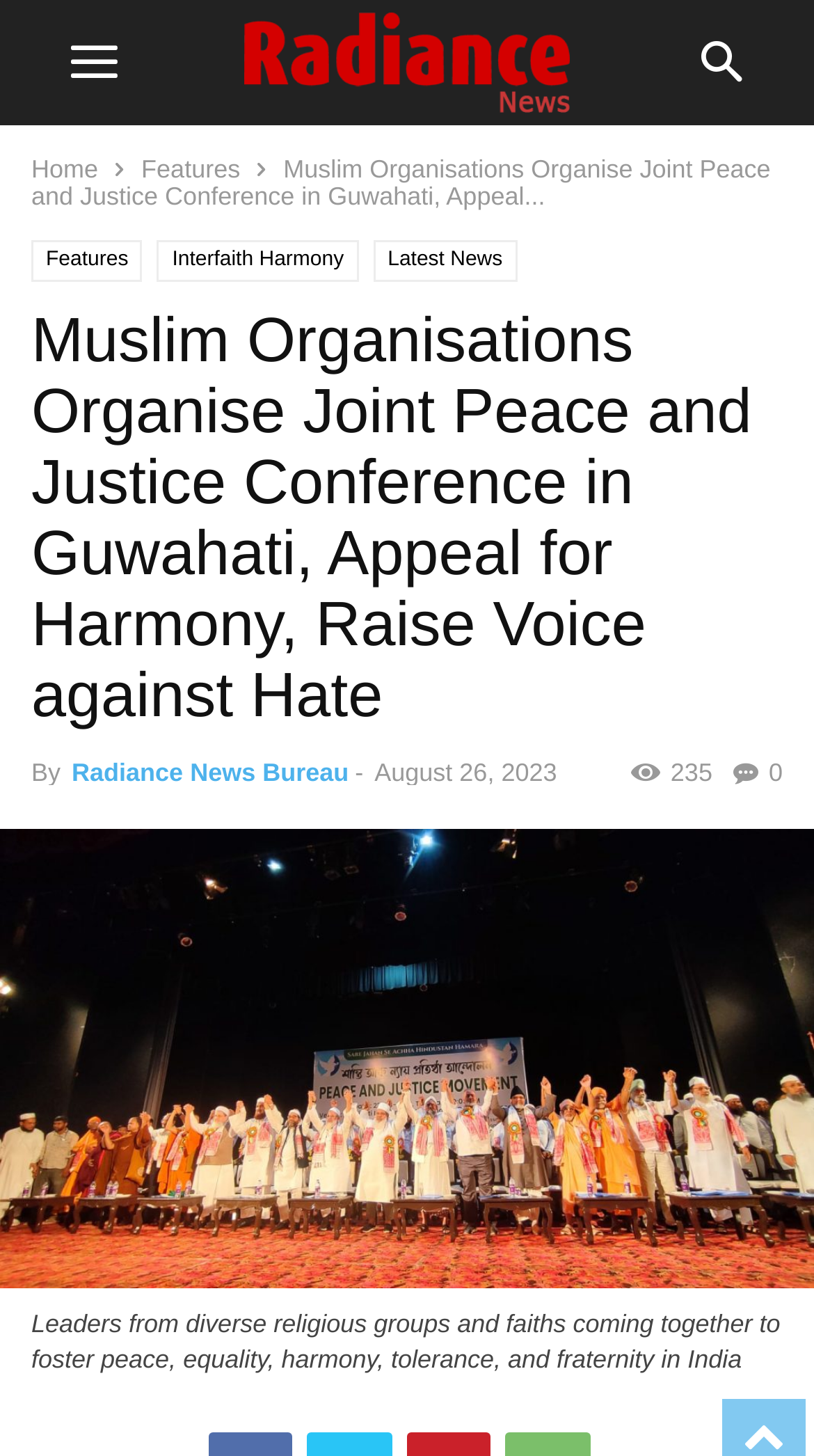Predict the bounding box coordinates of the area that should be clicked to accomplish the following instruction: "view the image". The bounding box coordinates should consist of four float numbers between 0 and 1, i.e., [left, top, right, bottom].

[0.0, 0.57, 1.0, 0.885]